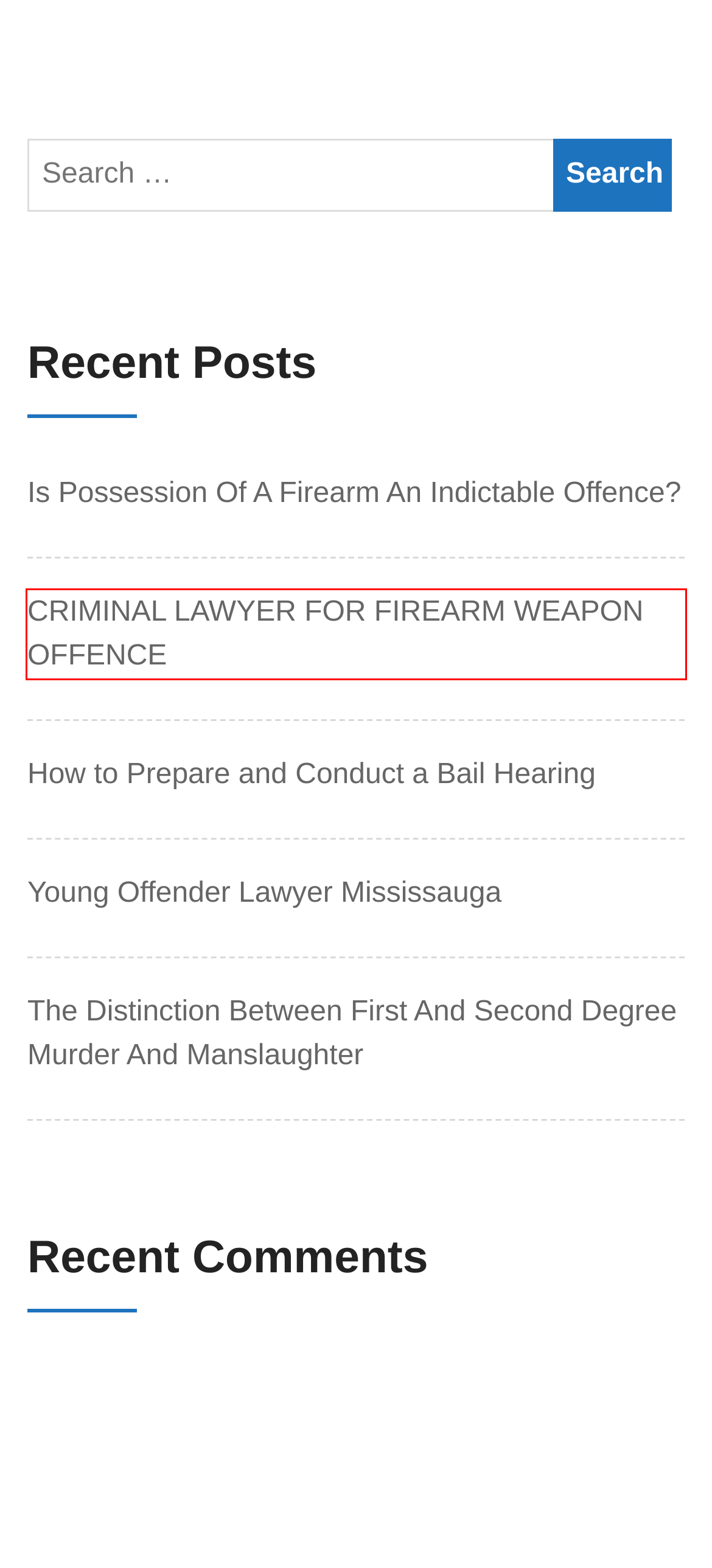You are provided with a screenshot of a webpage where a red rectangle bounding box surrounds an element. Choose the description that best matches the new webpage after clicking the element in the red bounding box. Here are the choices:
A. CRIMINAL LAWYER FOR FIREARM WEAPON OFFENCE – Uplace.org
B. The Distinction Between First And Second Degree Murder And Manslaughter – Uplace.org
C. Uplace.org – Uplace.org
D. Preservation Policy – Uplace.org
E. How to Prepare and Conduct a Bail Hearing – Uplace.org
F. Blog – Uplace.org
G. Is Possession Of A Firearm An Indictable Offence? – Uplace.org
H. Young Offender Lawyer Mississauga – Uplace.org

A